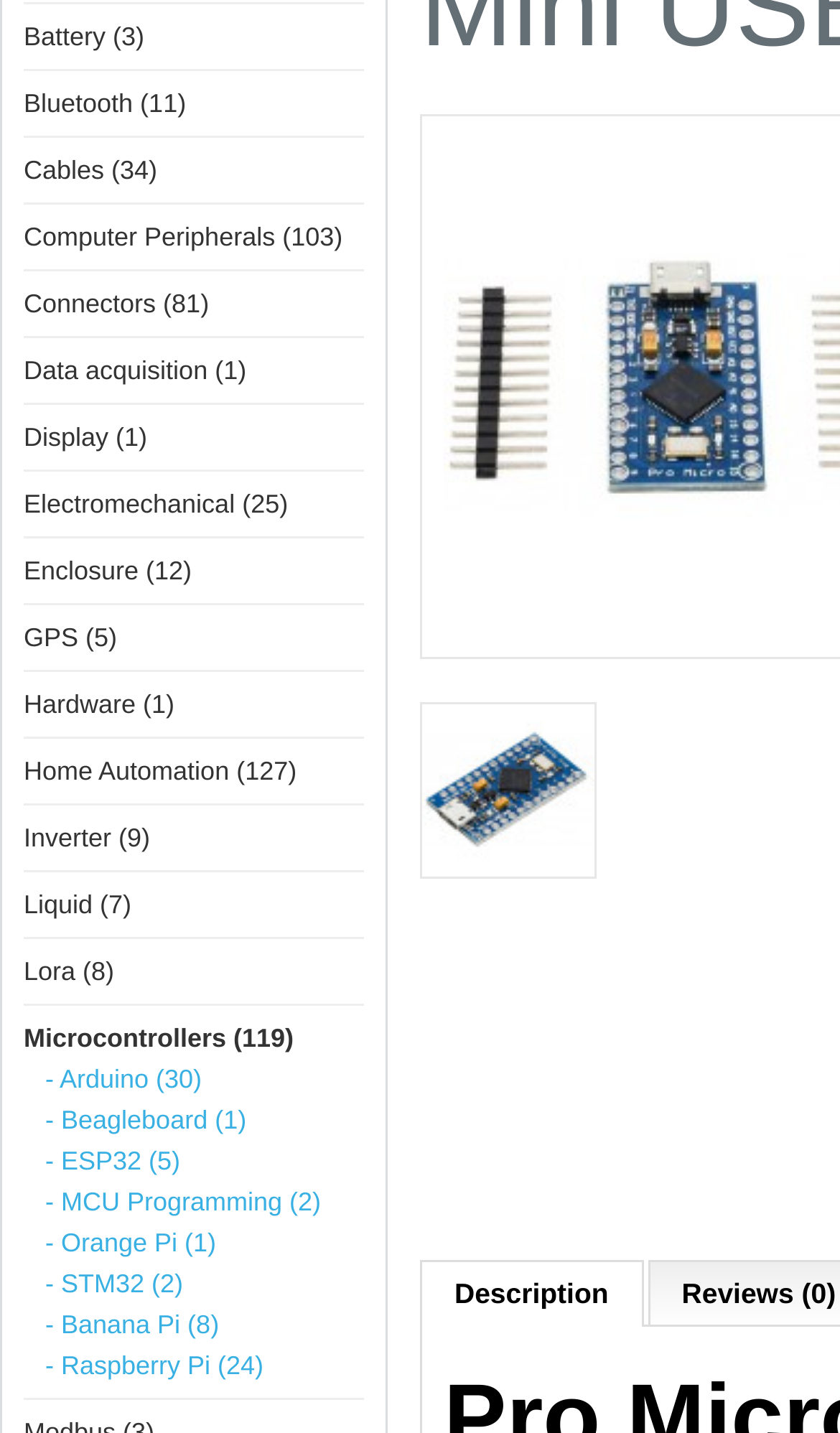Given the element description "Home Automation (127)" in the screenshot, predict the bounding box coordinates of that UI element.

[0.028, 0.528, 0.353, 0.549]